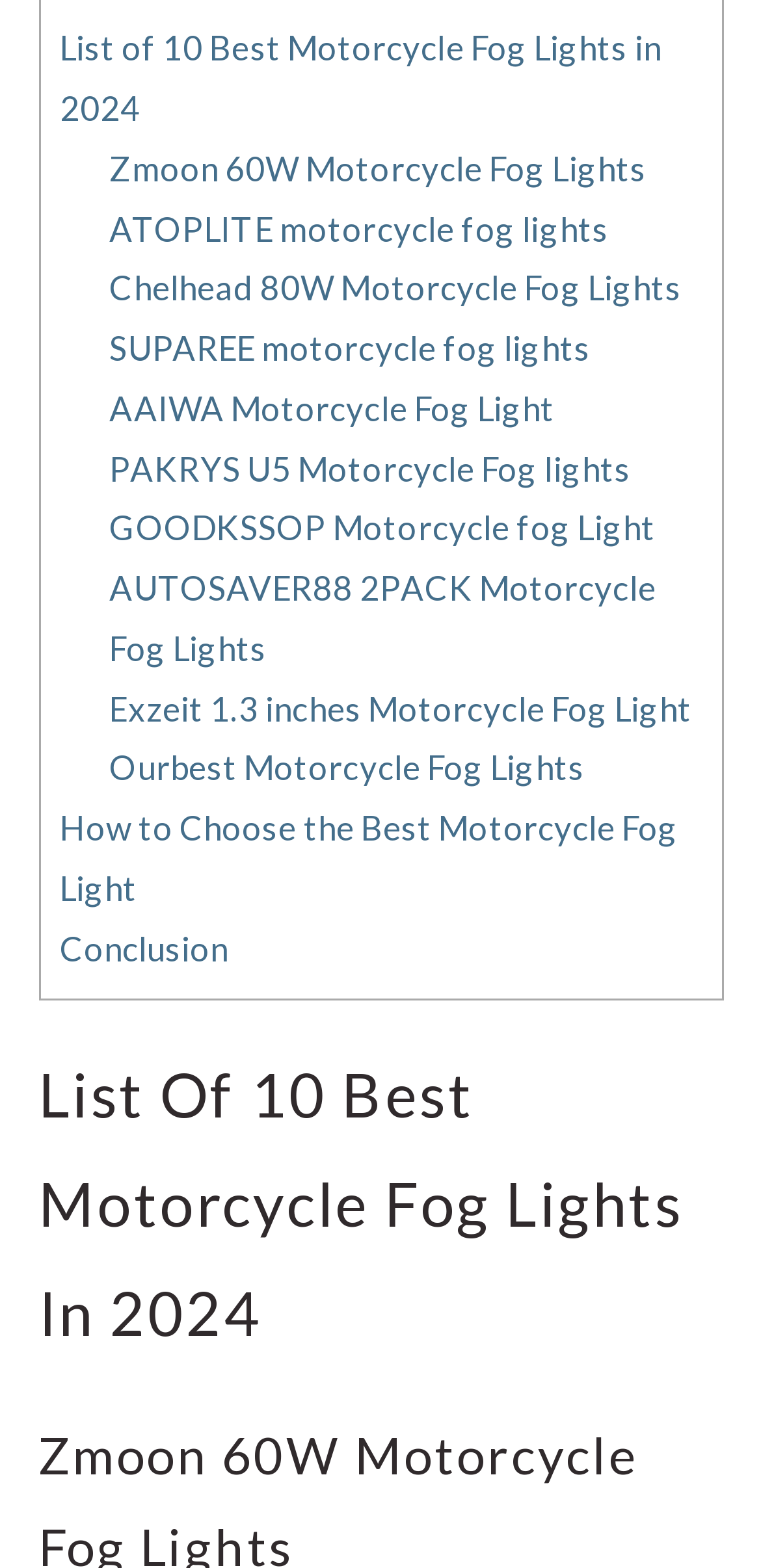Using a single word or phrase, answer the following question: 
Are there multiple articles on the webpage?

Yes